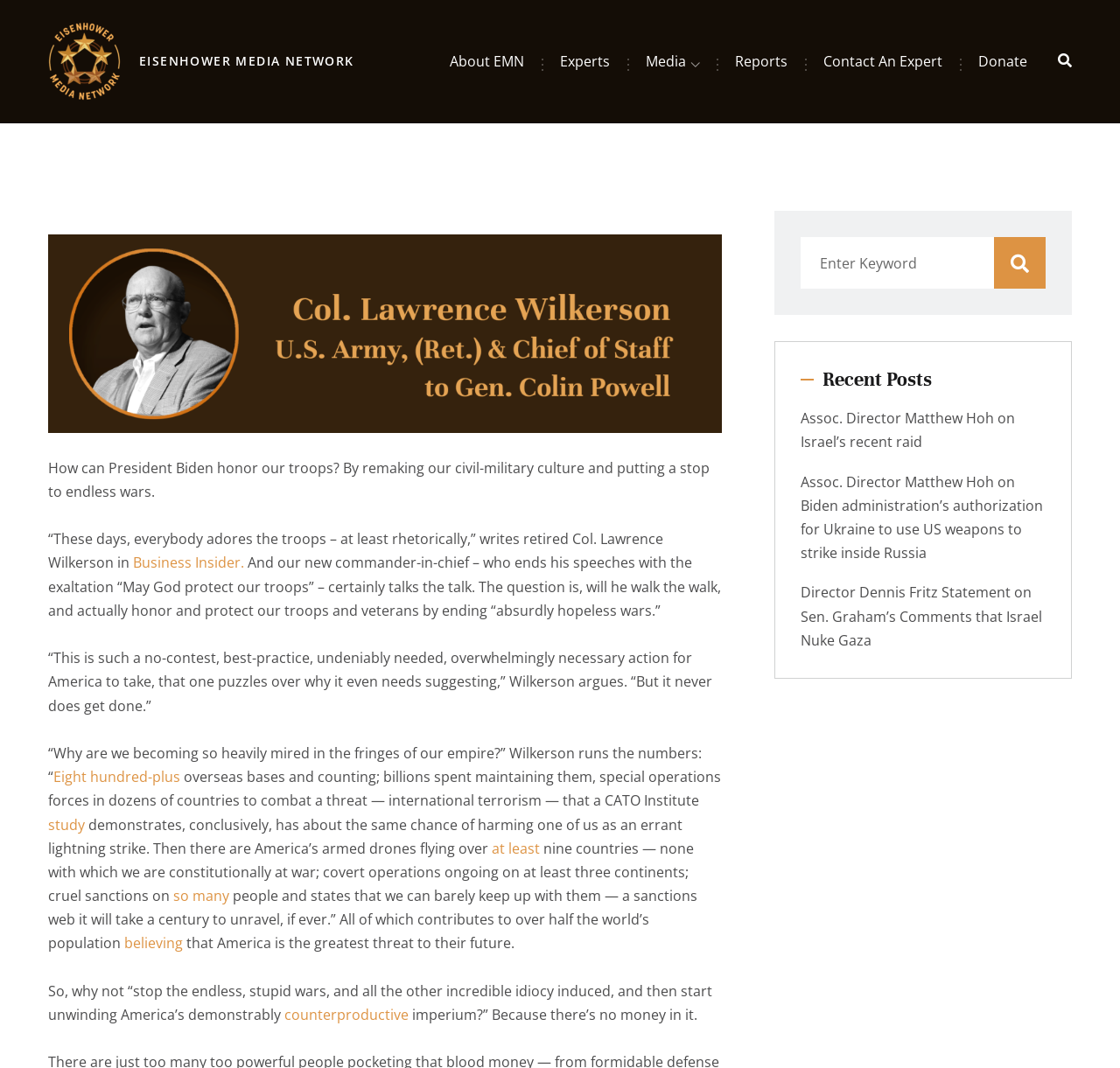How many overseas bases are mentioned in the article?
Provide a detailed answer to the question, using the image to inform your response.

The article mentions that 'Wilkerson runs the numbers: “Eight hundred-plus overseas bases and counting; billions spent maintaining them...' which indicates that there are over 800 overseas bases mentioned in the article.